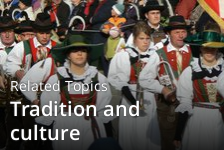Offer a detailed explanation of what is depicted in the image.

The image depicts a vibrant traditional event, highlighting the rich culture and customs associated with a local festival. A group of individuals, dressed in striking traditional outfits, can be seen participating in the festivities, showcasing their heritage through clothing and accessories. The scene reflects a sense of community and celebration, merging artistry with cultural expression. Accompanying the image is the heading "Related Topics," emphasizing the importance of tradition and culture in the context of the event. This captures the essence of local festivities which often serve to strengthen communal bonds and preserve cultural identity.